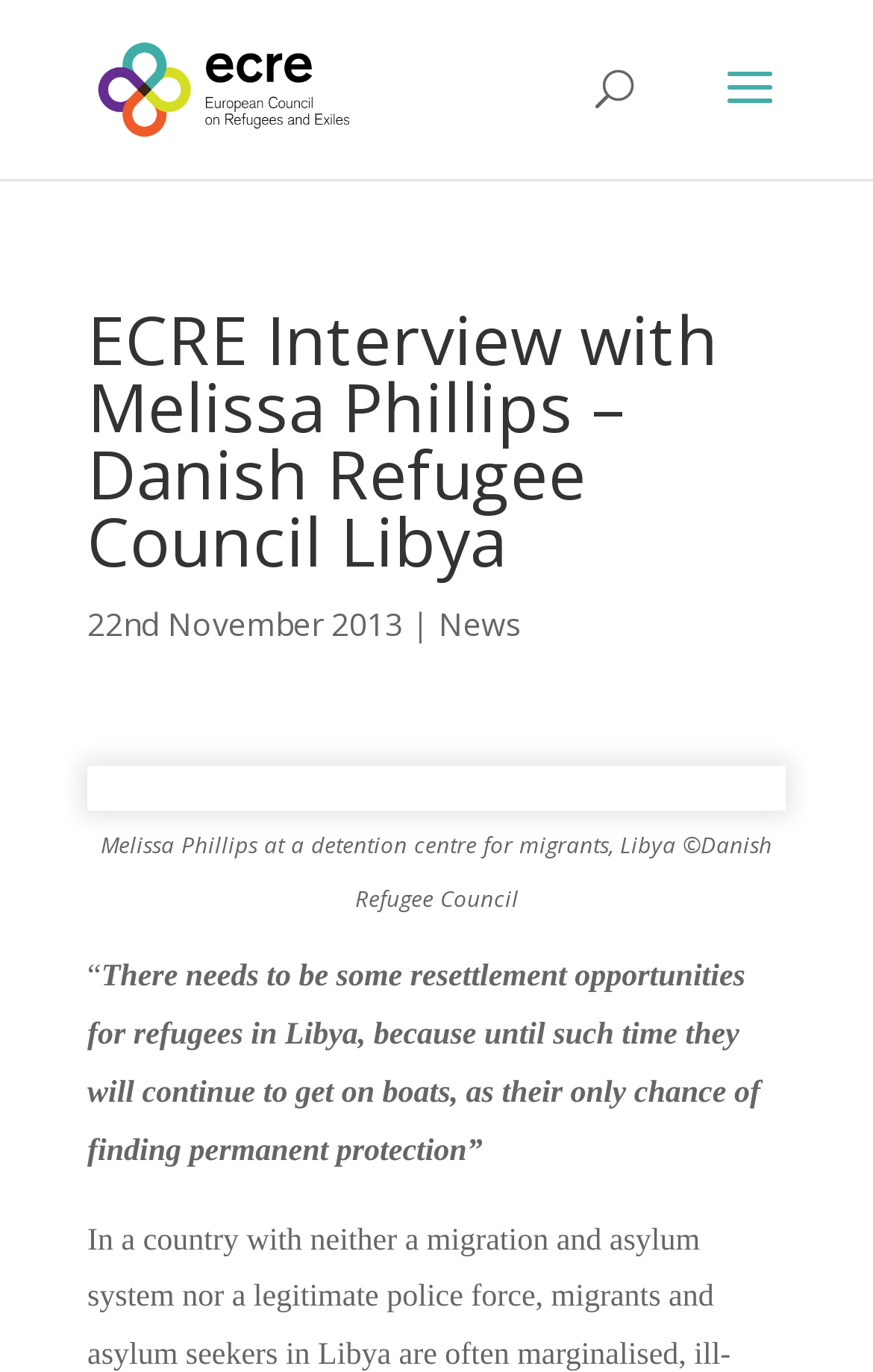What is the topic of the quote in the article?
Please provide a single word or phrase as your answer based on the screenshot.

Refugees in Libya